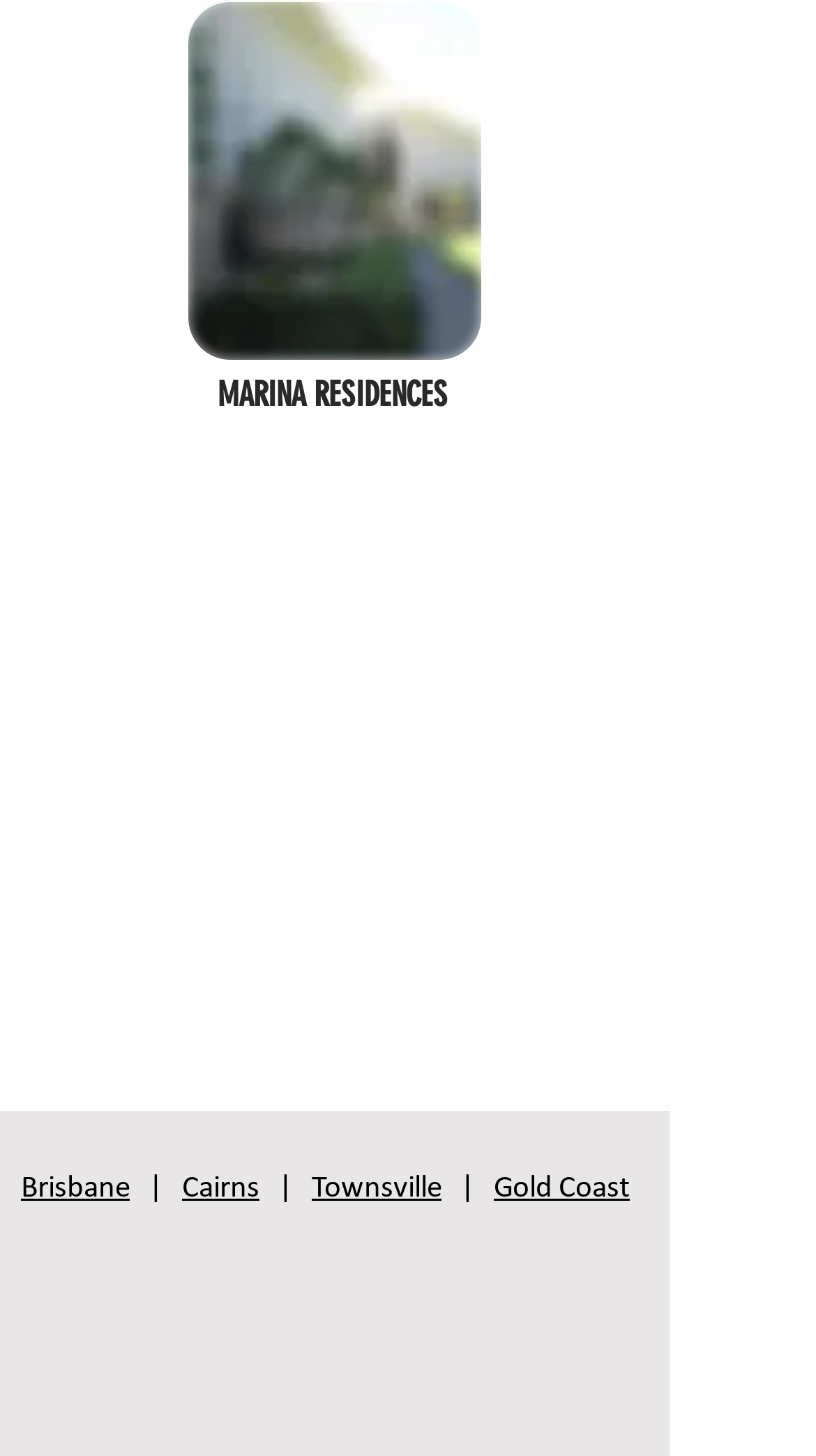Please determine the bounding box coordinates for the UI element described here. Use the format (top-left x, top-left y, bottom-right x, bottom-right y) with values bounded between 0 and 1: Townsville

[0.382, 0.806, 0.541, 0.828]